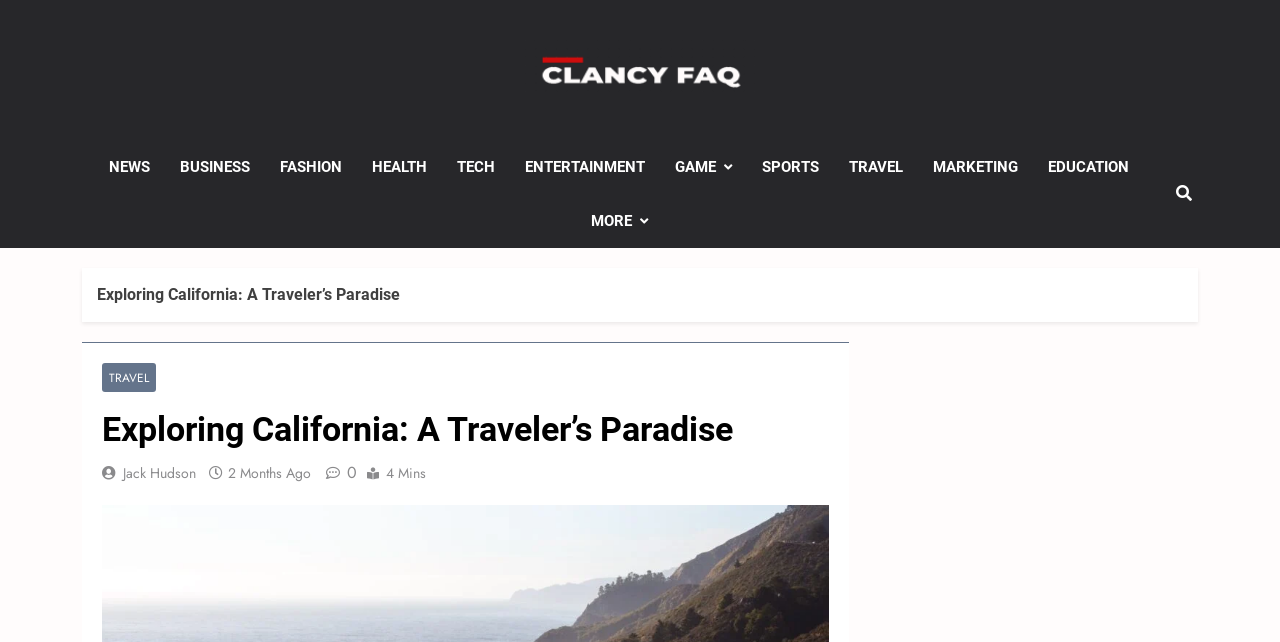Respond to the following question using a concise word or phrase: 
How many categories are available in the top menu?

11